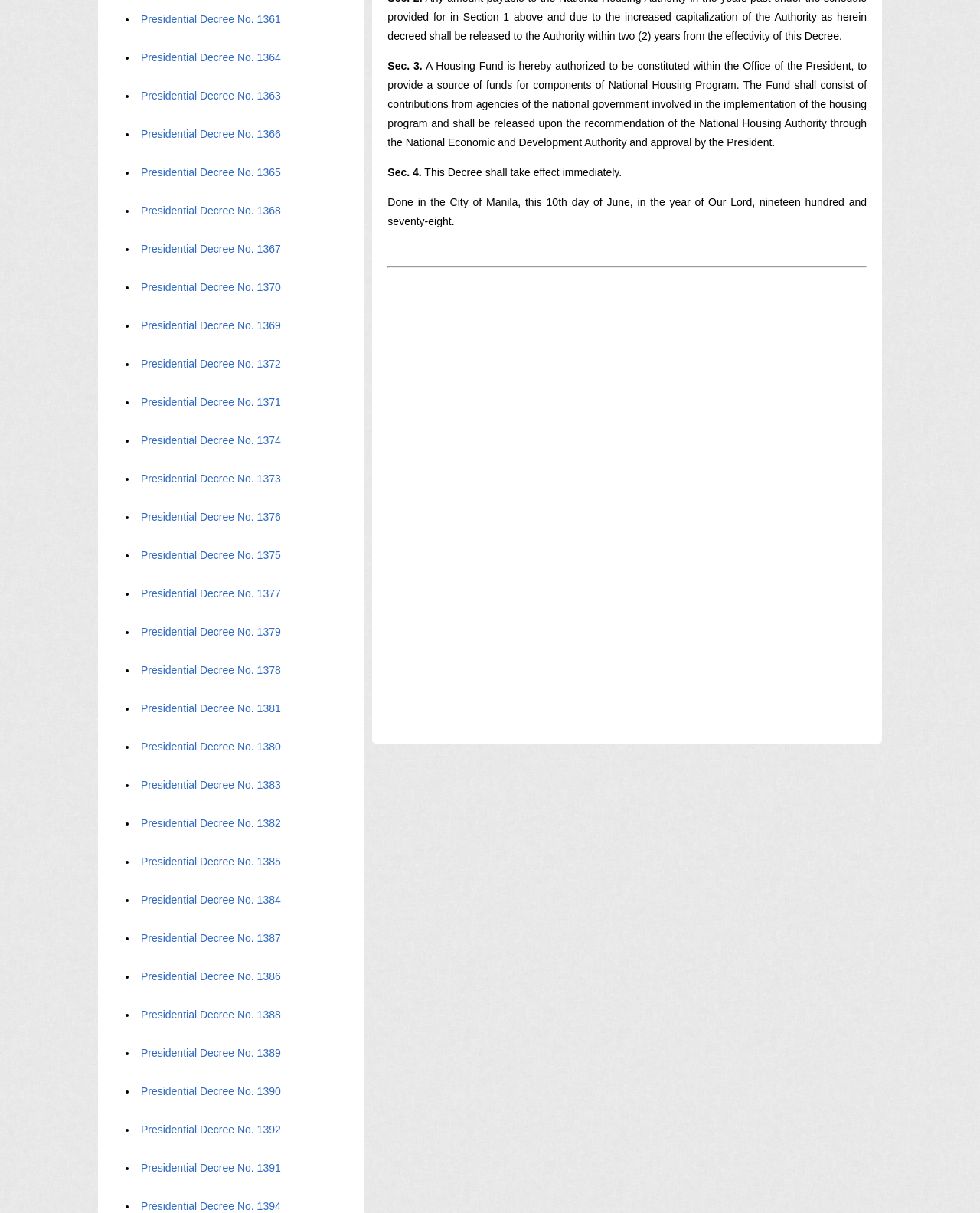Find the bounding box coordinates of the element's region that should be clicked in order to follow the given instruction: "Follow the link to Presidential Decree No. 1394". The coordinates should consist of four float numbers between 0 and 1, i.e., [left, top, right, bottom].

[0.143, 0.989, 0.287, 0.999]